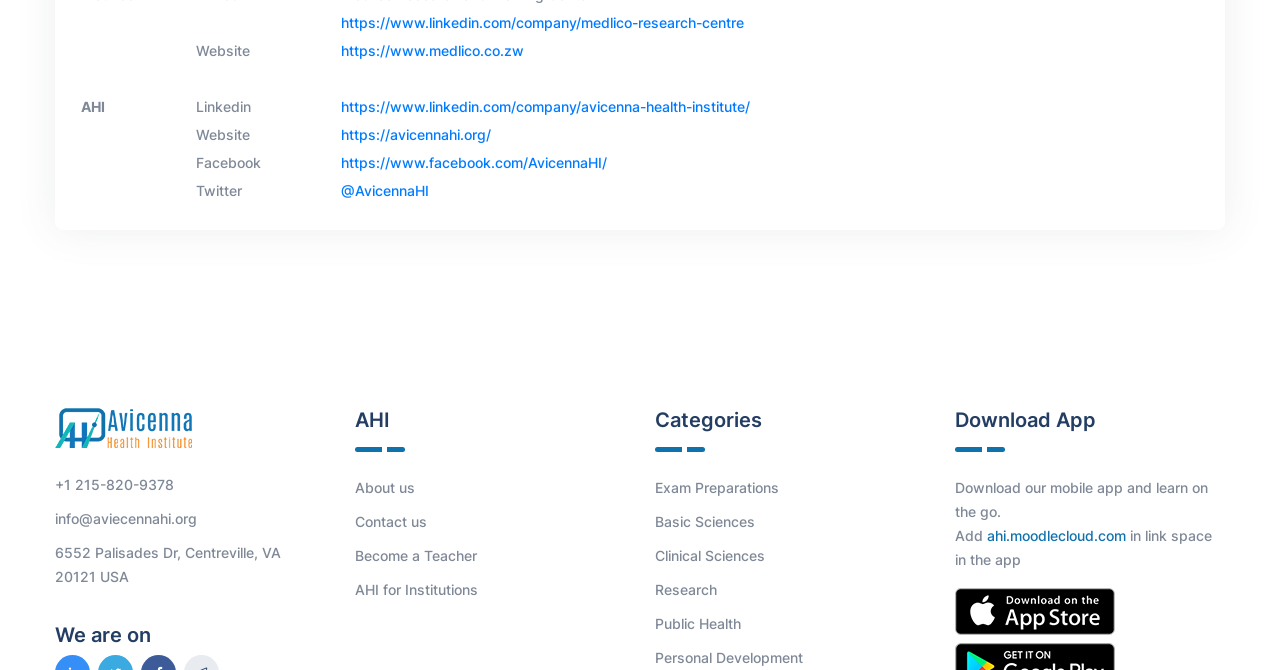Based on the element description "https://www.linkedin.com/company/avicenna-health-institute/", predict the bounding box coordinates of the UI element.

[0.266, 0.146, 0.586, 0.171]